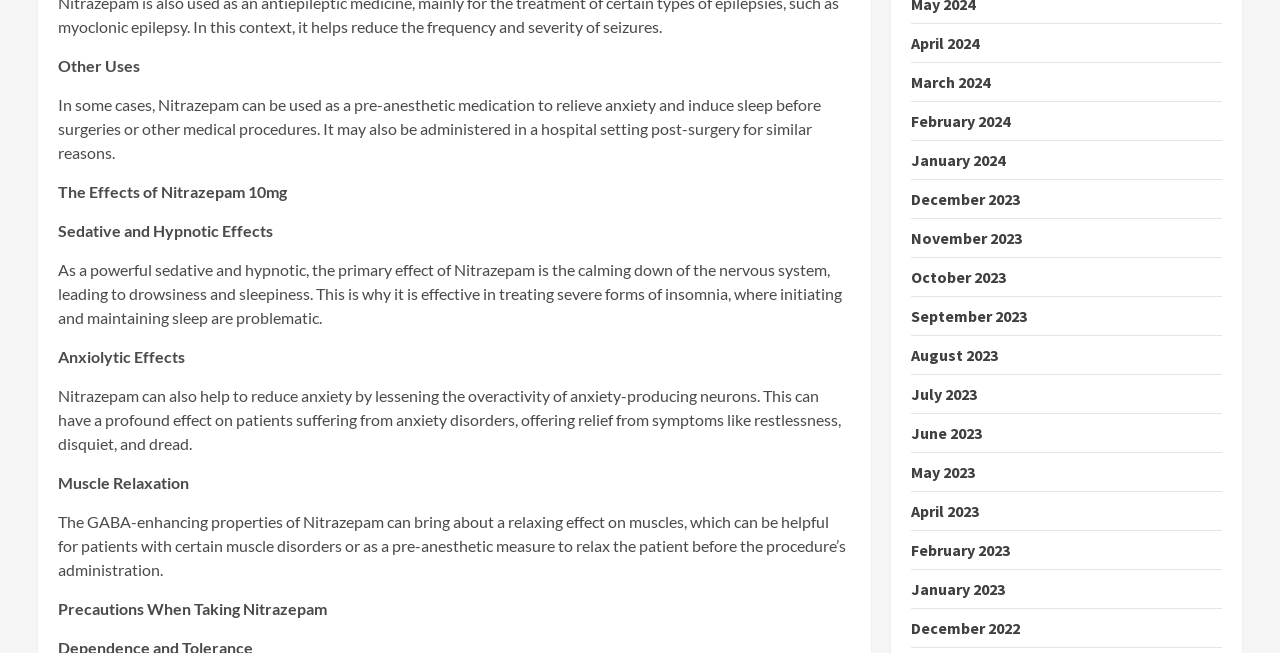Bounding box coordinates should be provided in the format (top-left x, top-left y, bottom-right x, bottom-right y) with all values between 0 and 1. Identify the bounding box for this UI element: March 2024

[0.712, 0.111, 0.773, 0.141]